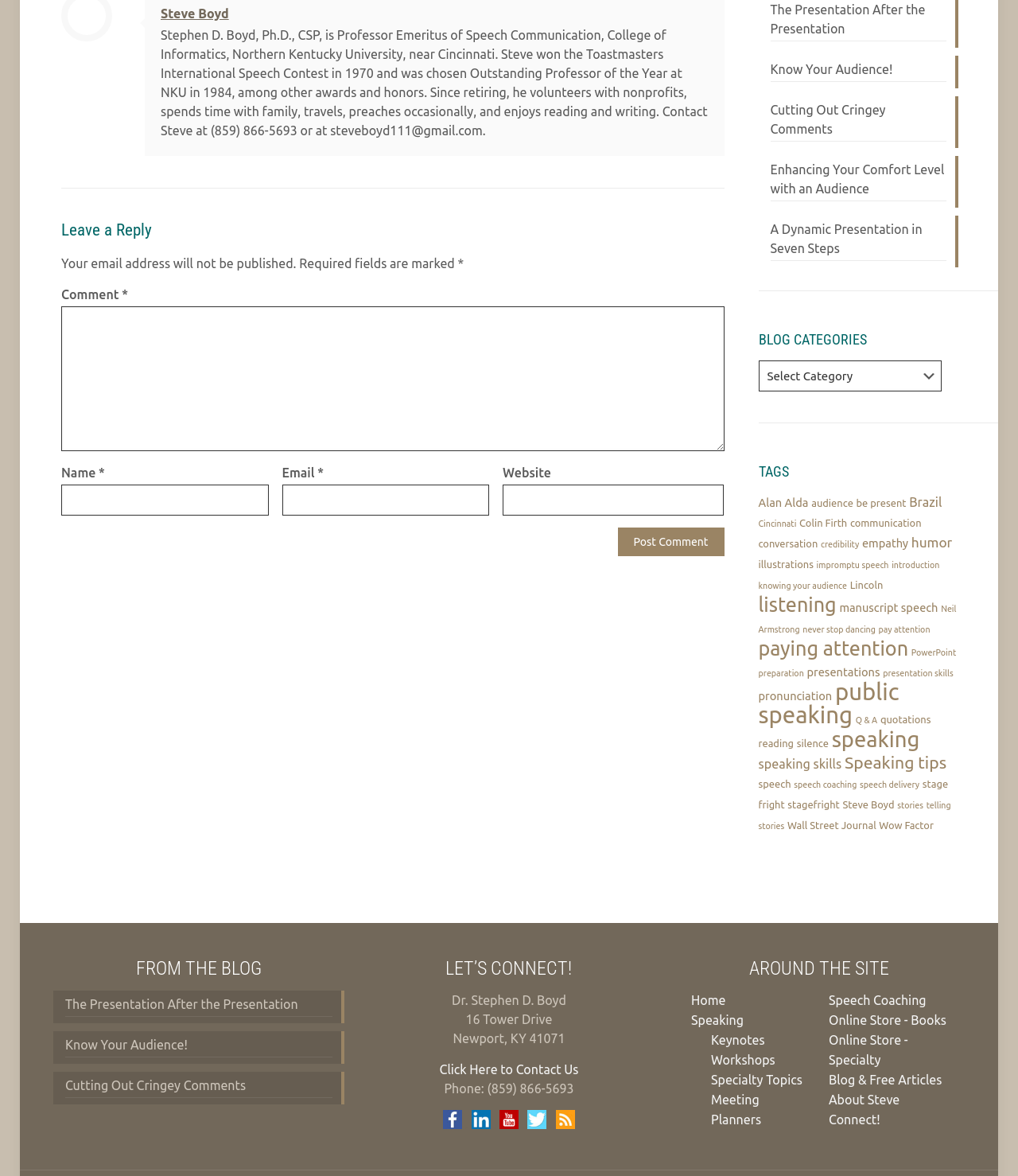Pinpoint the bounding box coordinates of the clickable area needed to execute the instruction: "Click the 'Steve Boyd' link". The coordinates should be specified as four float numbers between 0 and 1, i.e., [left, top, right, bottom].

[0.158, 0.005, 0.225, 0.018]